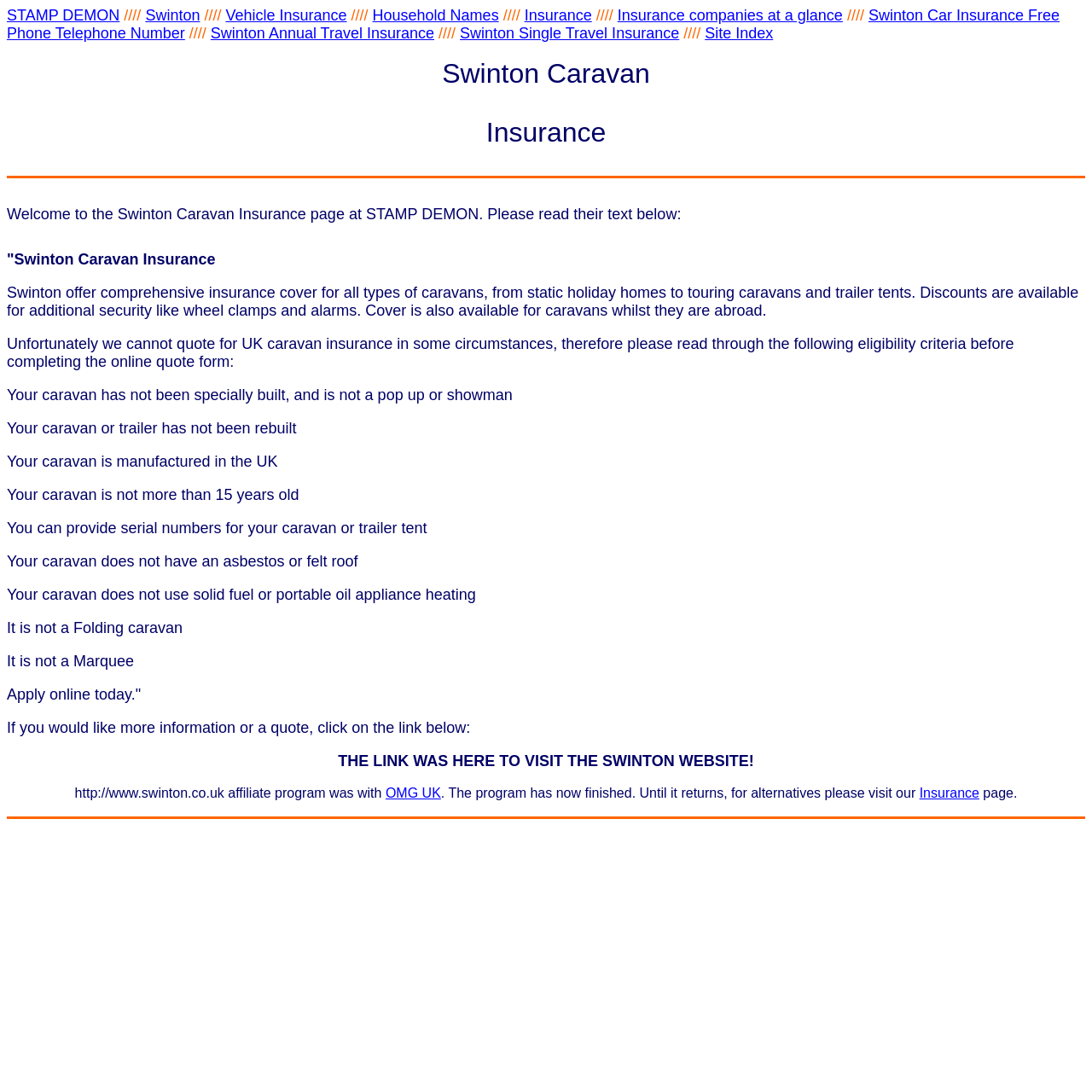Determine the bounding box coordinates of the region I should click to achieve the following instruction: "Click on the 'Vehicle Insurance' link". Ensure the bounding box coordinates are four float numbers between 0 and 1, i.e., [left, top, right, bottom].

[0.207, 0.008, 0.318, 0.021]